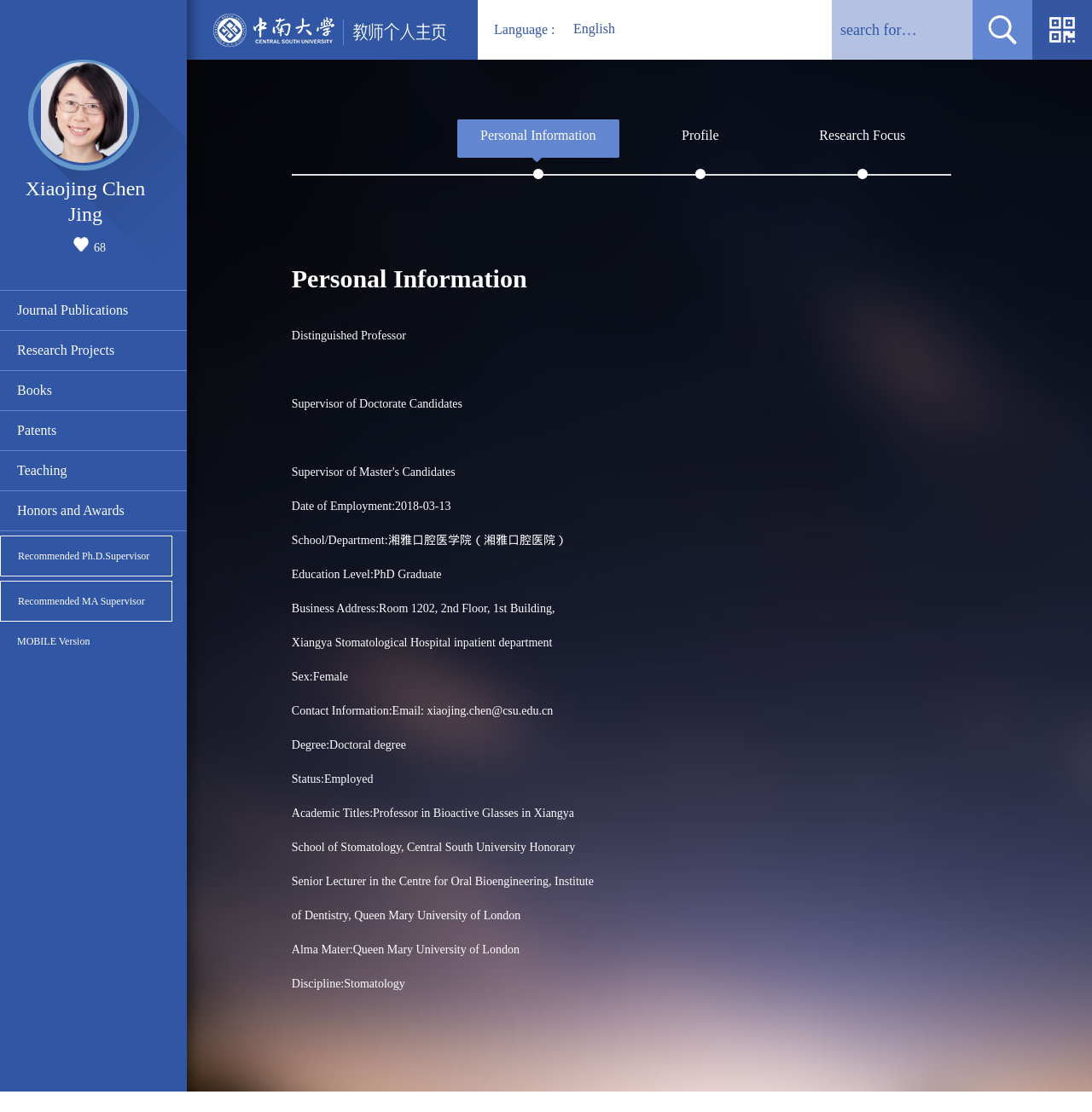Give a short answer to this question using one word or a phrase:
What is the name of the person?

Xiaojing Chen Jing